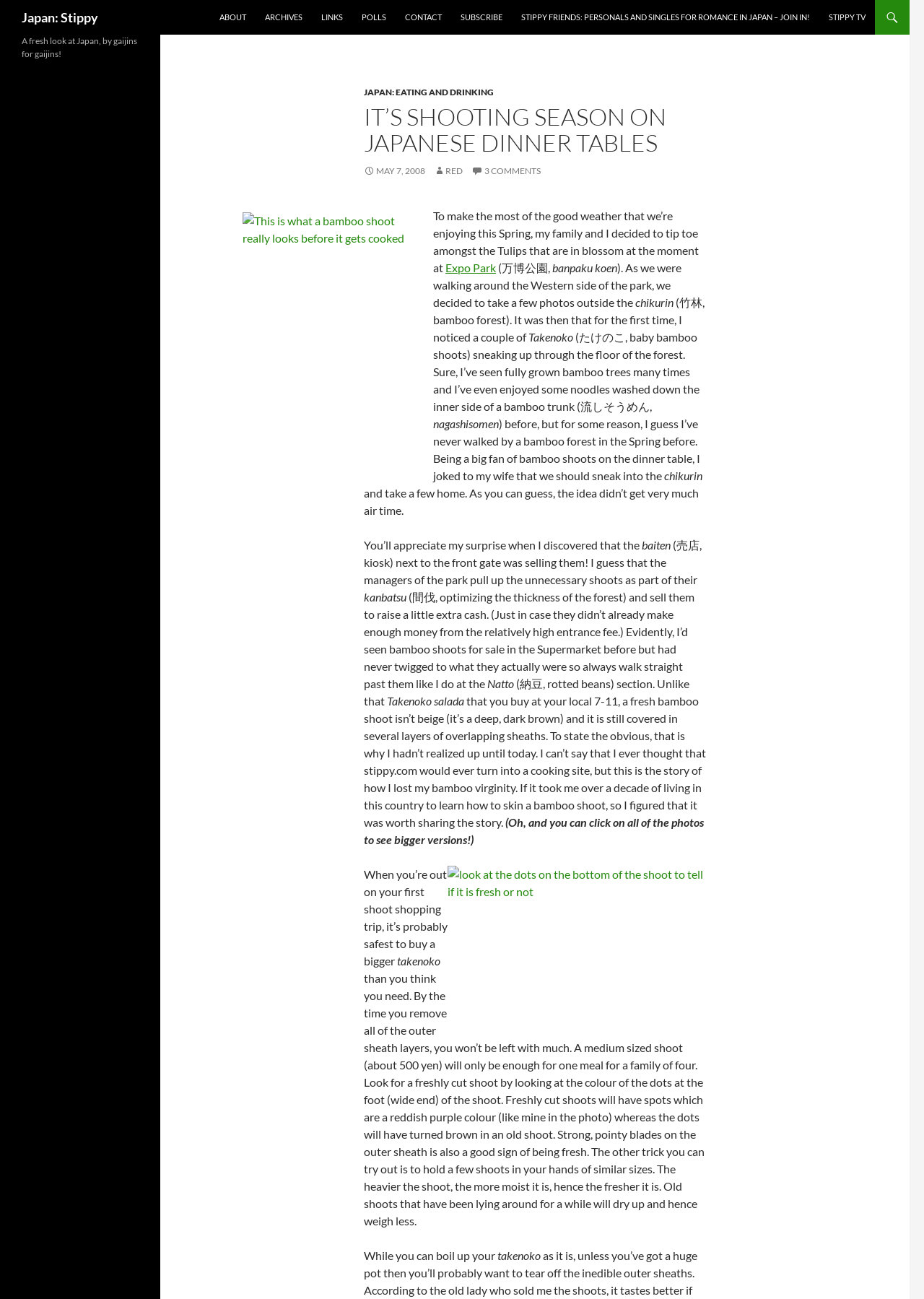Identify the bounding box coordinates of the clickable region to carry out the given instruction: "Click on the 'ABOUT' link".

[0.228, 0.0, 0.276, 0.027]